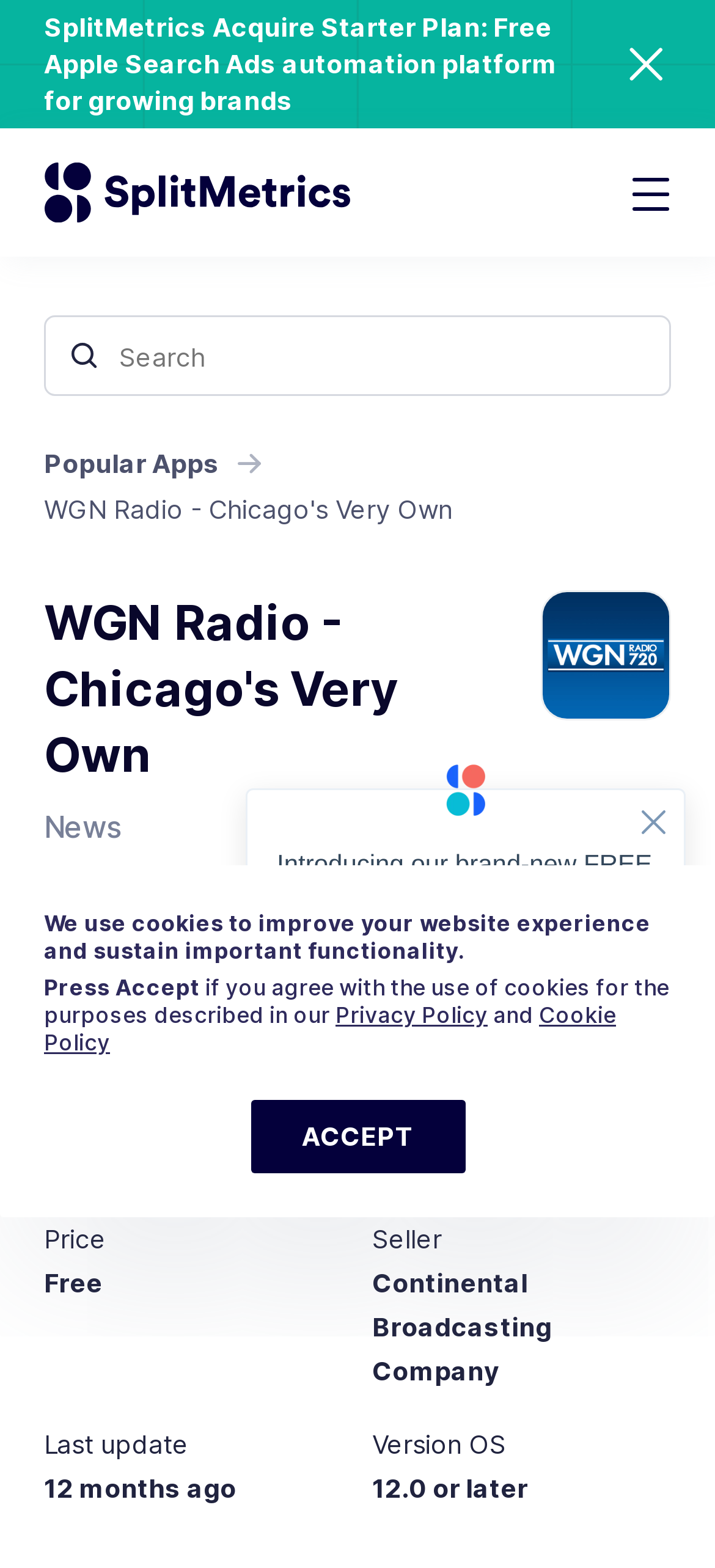Can you specify the bounding box coordinates for the region that should be clicked to fulfill this instruction: "Learn about Earn2Trade Review".

None